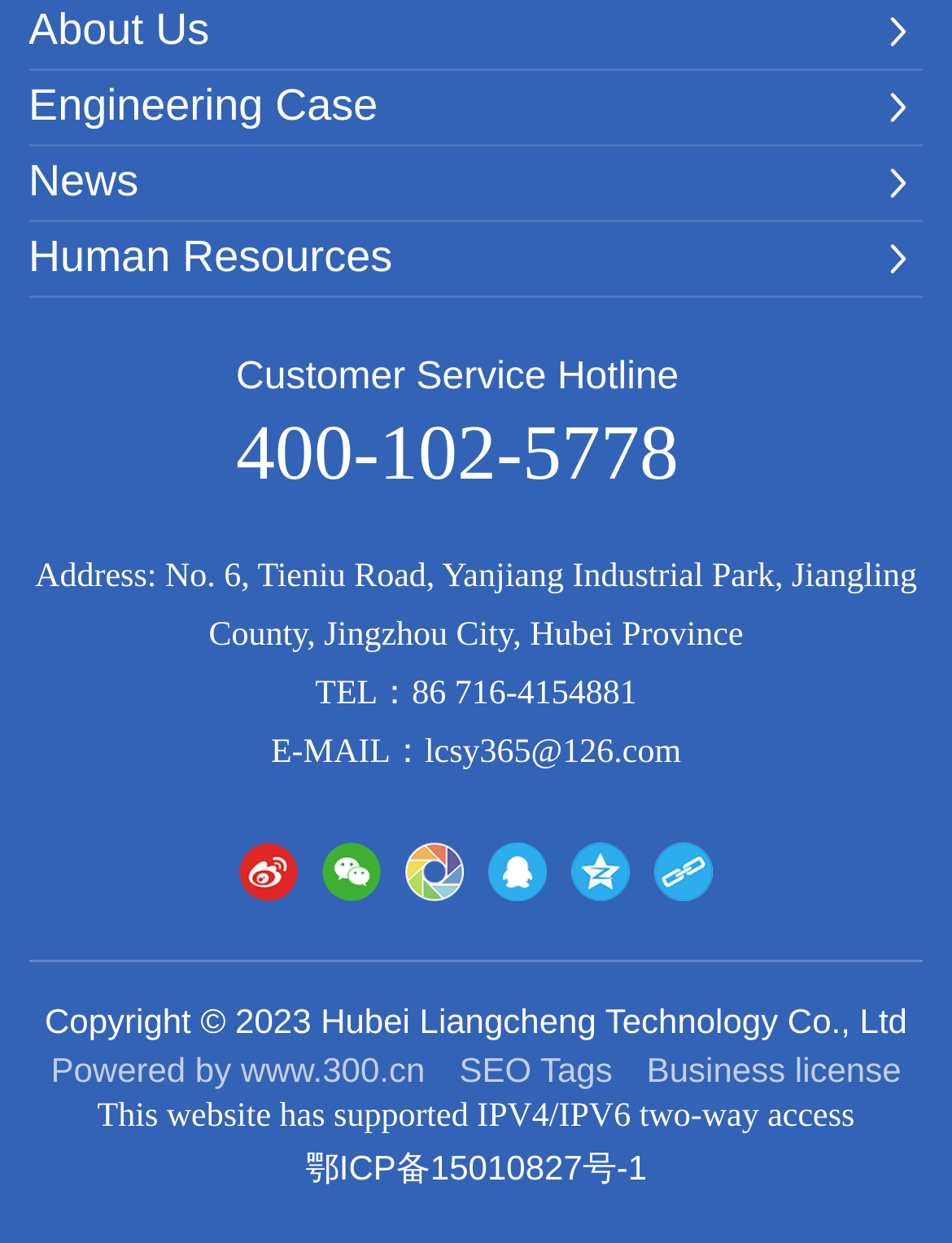Could you locate the bounding box coordinates for the section that should be clicked to accomplish this task: "Send an email to the company".

[0.446, 0.591, 0.715, 0.621]